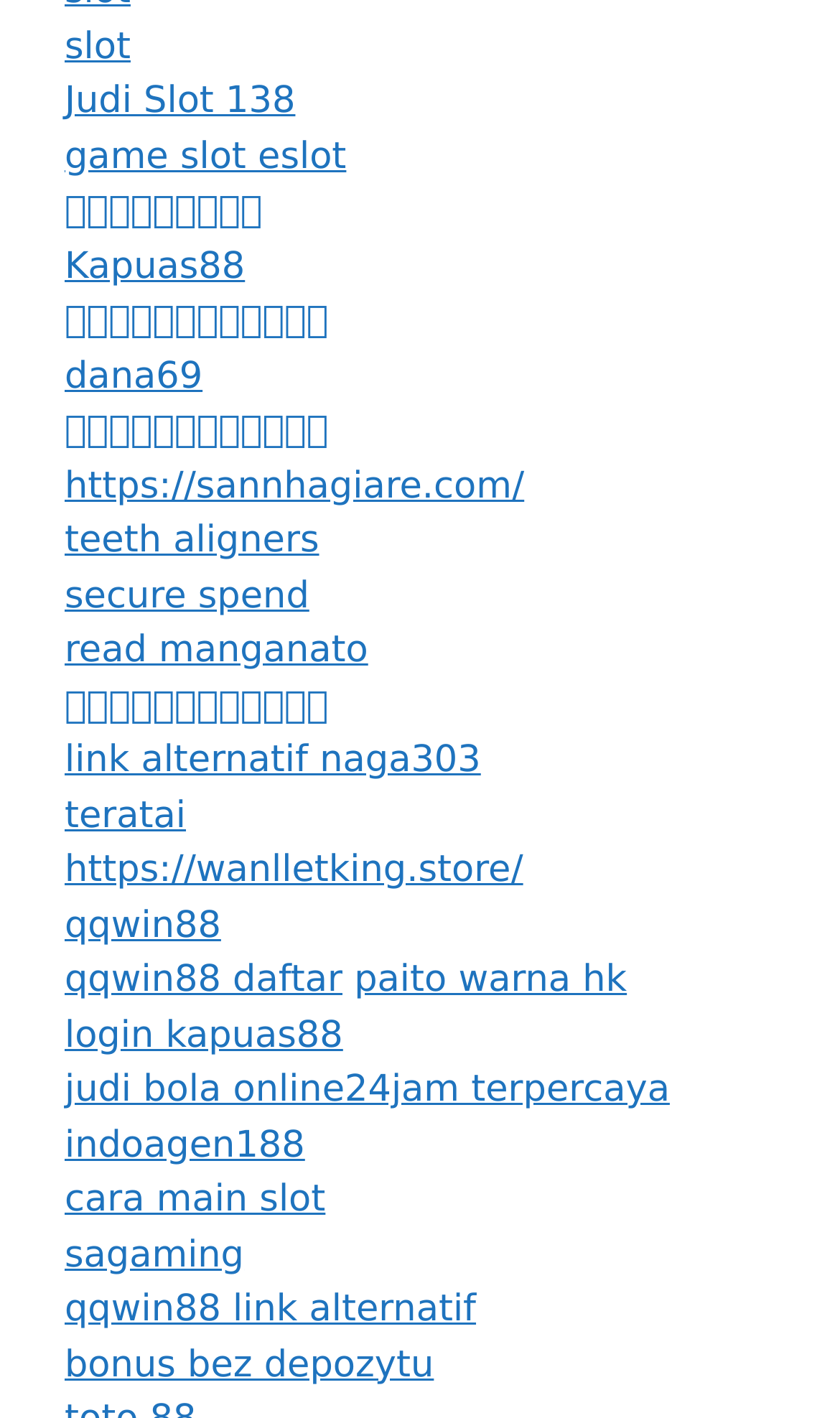Bounding box coordinates are given in the format (top-left x, top-left y, bottom-right x, bottom-right y). All values should be floating point numbers between 0 and 1. Provide the bounding box coordinate for the UI element described as: cara main slot

[0.077, 0.831, 0.387, 0.861]